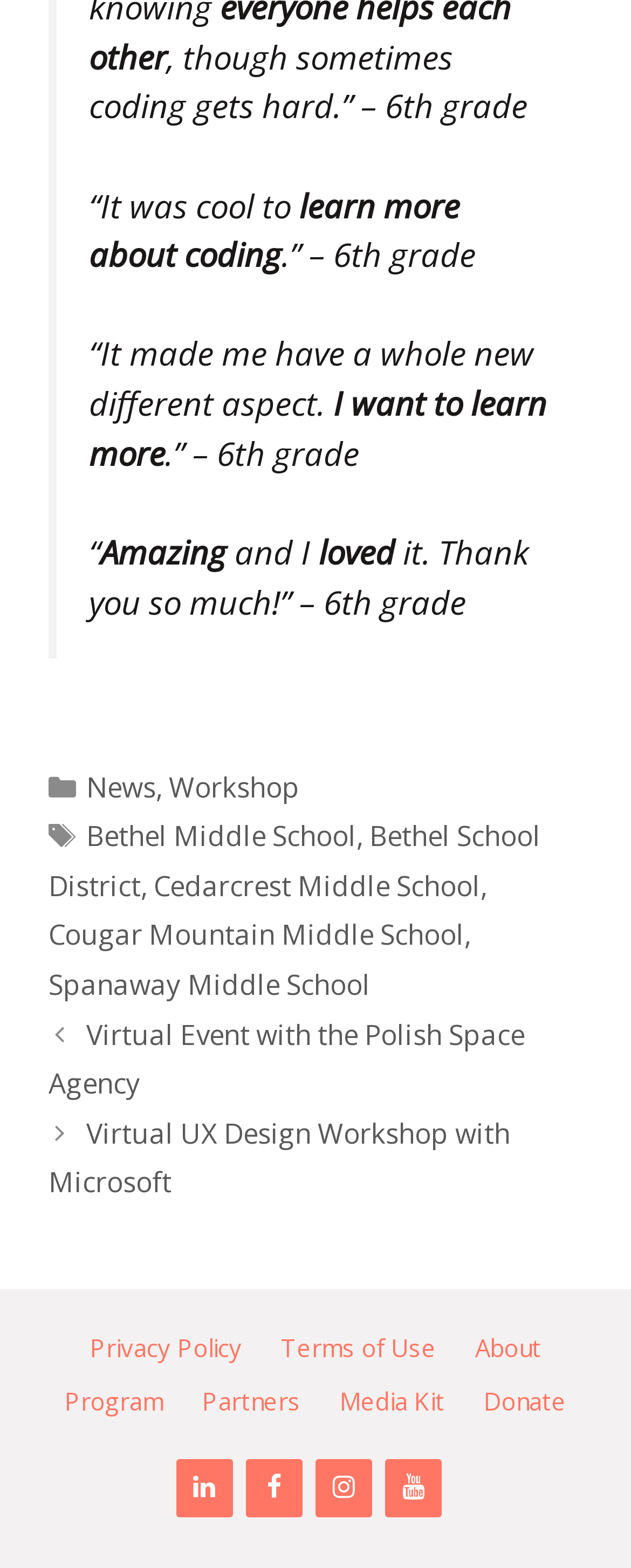Identify the bounding box coordinates of the section to be clicked to complete the task described by the following instruction: "Read the 'Virtual Event with the Polish Space Agency' post". The coordinates should be four float numbers between 0 and 1, formatted as [left, top, right, bottom].

[0.077, 0.648, 0.831, 0.703]